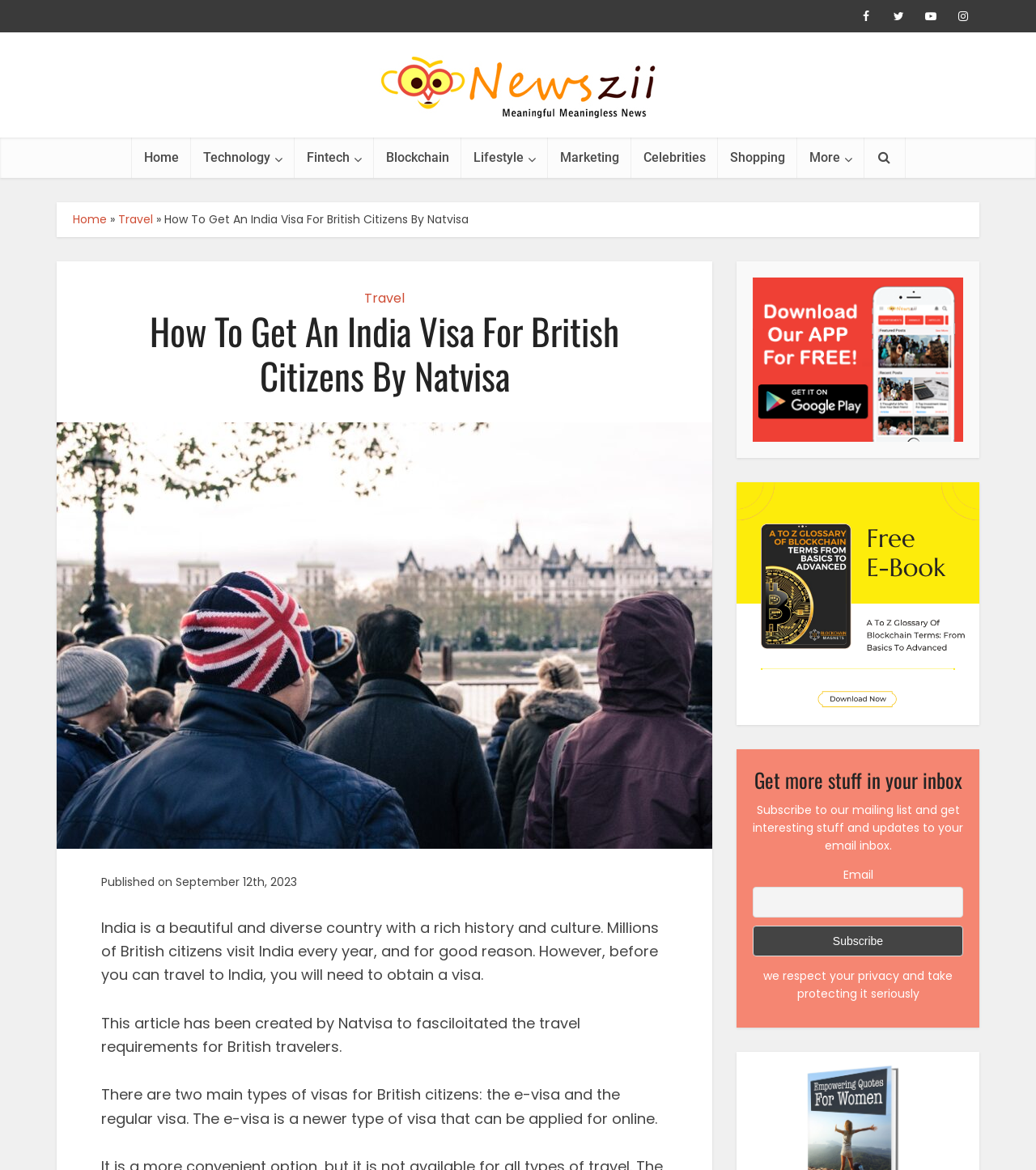Please provide the bounding box coordinates for the element that needs to be clicked to perform the following instruction: "Click on the 'Home' link". The coordinates should be given as four float numbers between 0 and 1, i.e., [left, top, right, bottom].

[0.127, 0.118, 0.184, 0.152]